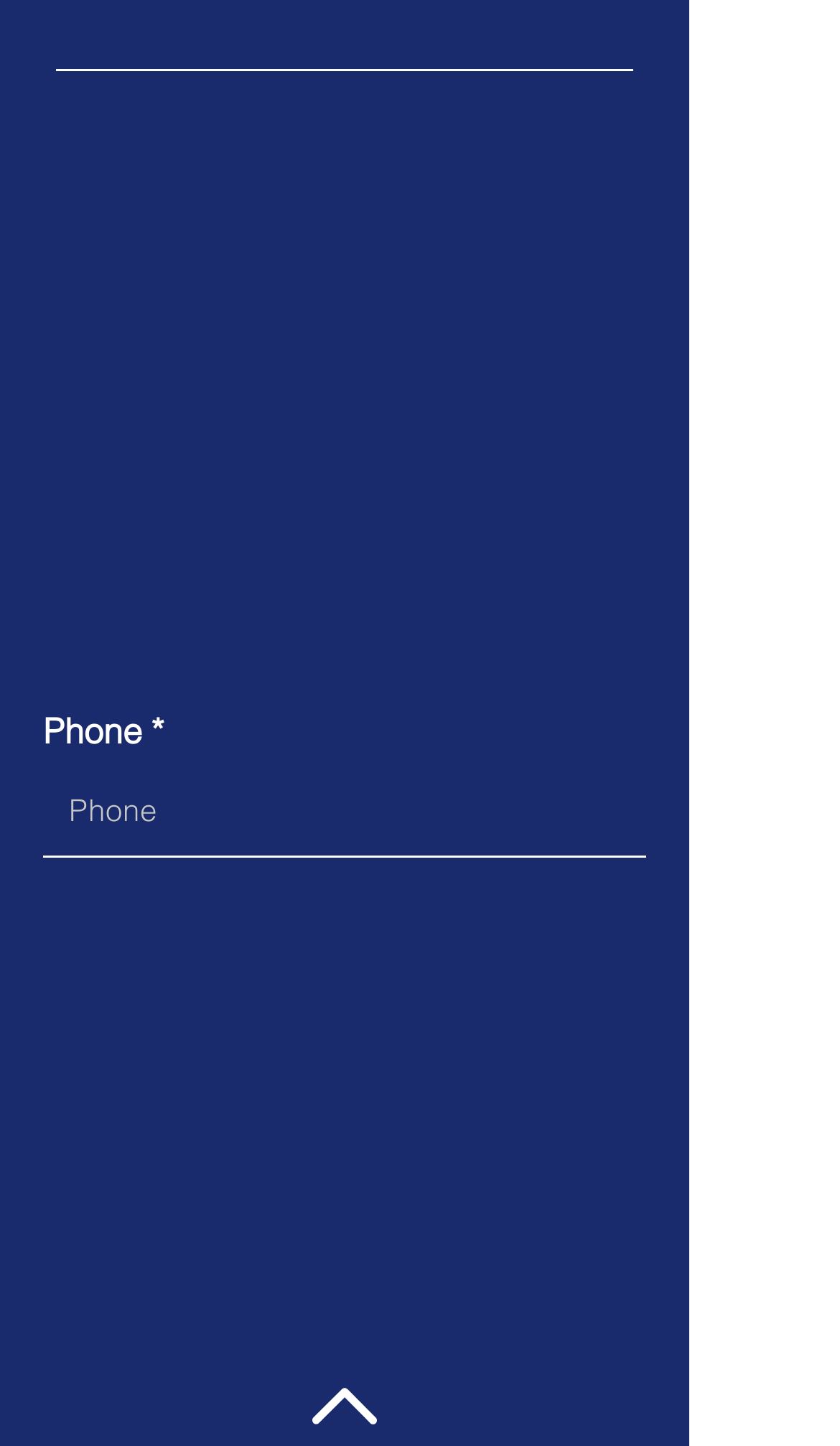Highlight the bounding box coordinates of the region I should click on to meet the following instruction: "Click submit".

[0.256, 0.608, 0.564, 0.67]